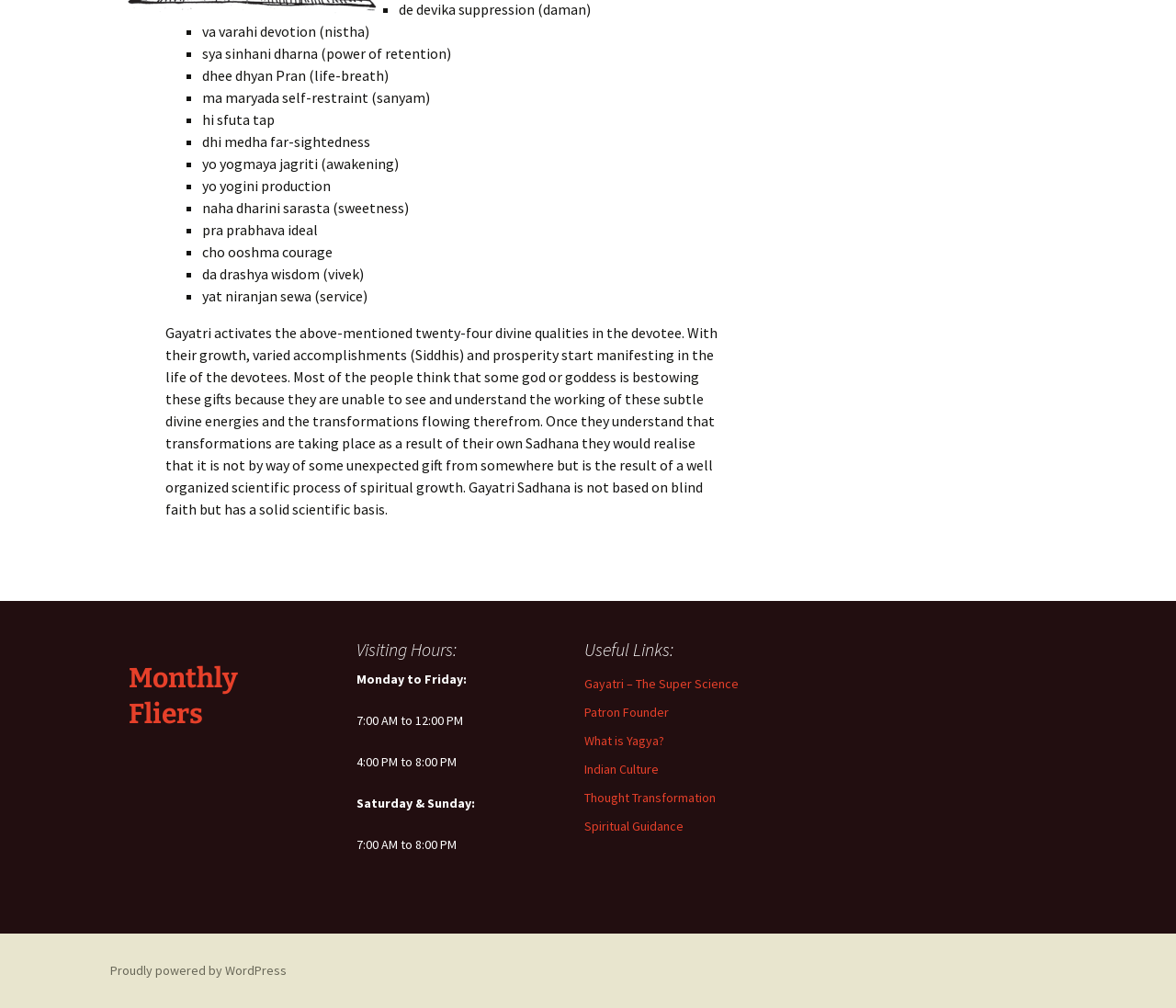Please provide a comprehensive response to the question below by analyzing the image: 
What are the visiting hours on Monday to Friday?

I found the visiting hours by looking at the section with the heading 'Visiting Hours:' and then reading the text below it, which specifies the hours for Monday to Friday.